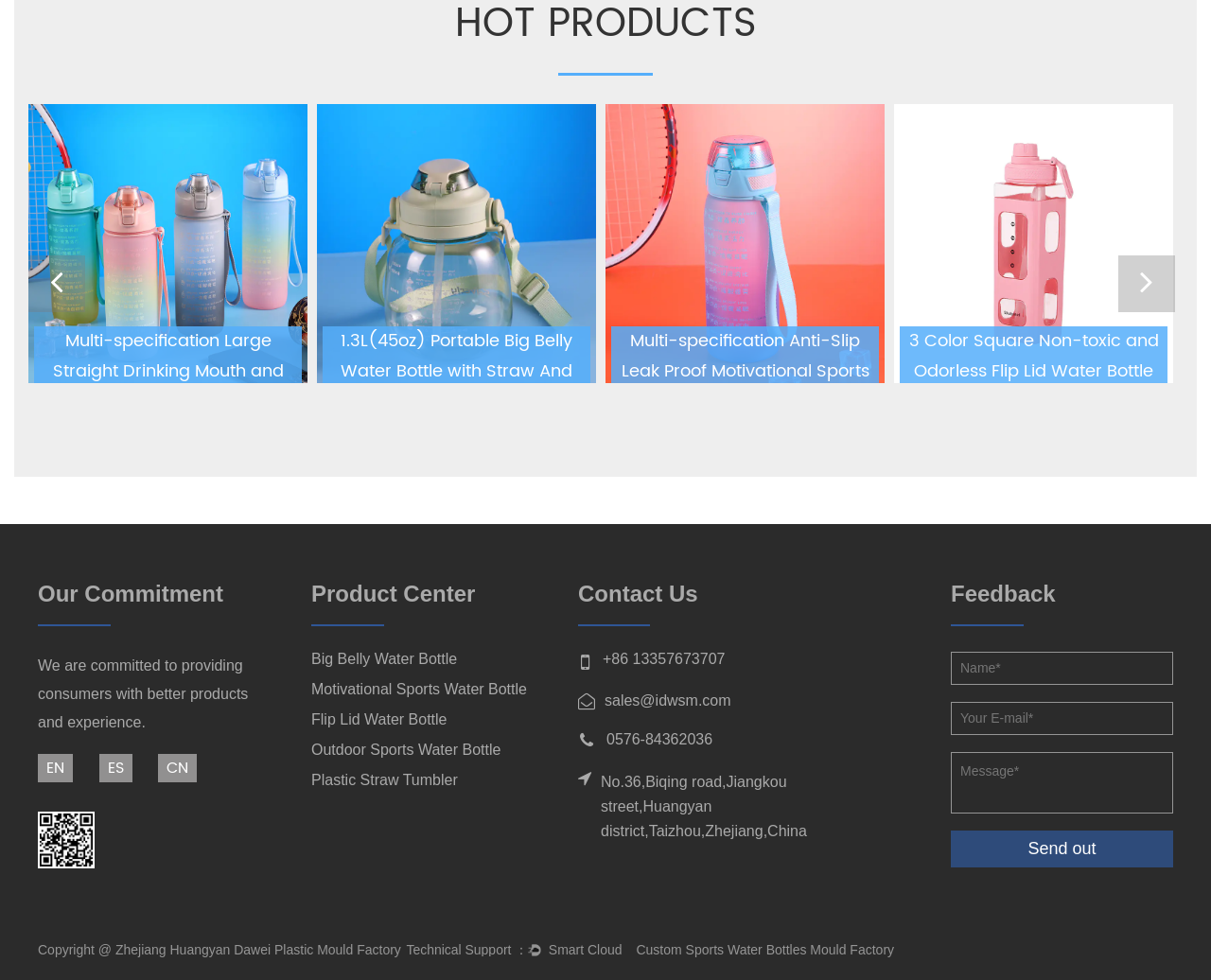From the element description: "Plastic Straw Tumbler", extract the bounding box coordinates of the UI element. The coordinates should be expressed as four float numbers between 0 and 1, in the order [left, top, right, bottom].

[0.257, 0.788, 0.378, 0.804]